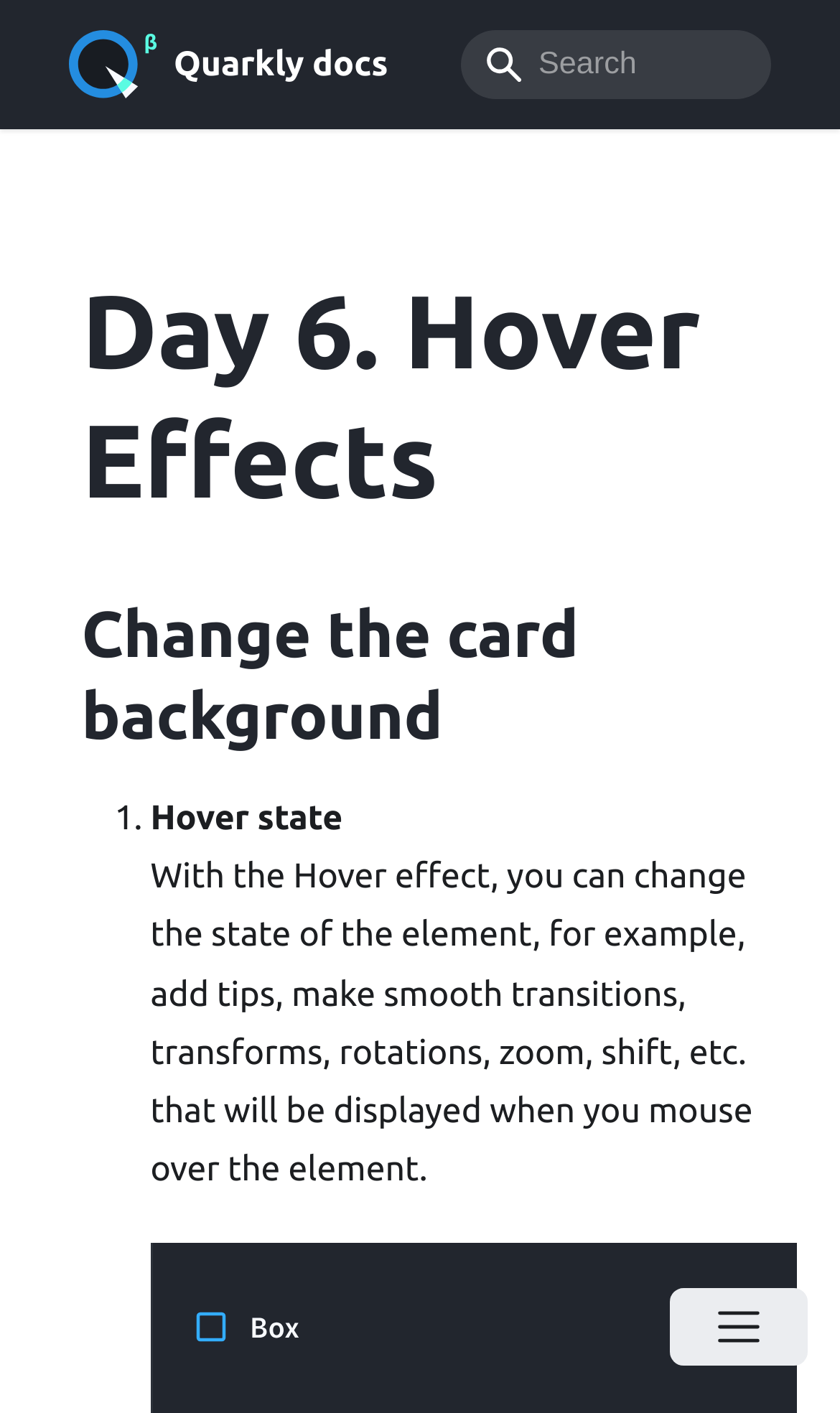Convey a detailed summary of the webpage, mentioning all key elements.

The webpage is a documentation page for Quarkly, a design tool. At the top left corner, there is a Quarkly logo, which is an image. Next to the logo, there is a search combobox with a placeholder text "Search". On the top right corner, there is a button with a menu icon, which opens a menu when clicked.

Below the top navigation bar, there is a header section that spans the entire width of the page. The header section contains two headings. The first heading is "Day 6. Hover Effects", and the second heading is "Change the card background#" with a link to an anchor on the same page.

Following the header section, there is a list with a single list item marked as "1.". The list item contains two paragraphs of text. The first paragraph is a brief description of the "Hover state", and the second paragraph provides more details on how the Hover effect can be used to change the state of an element, such as adding tips, making smooth transitions, and more.